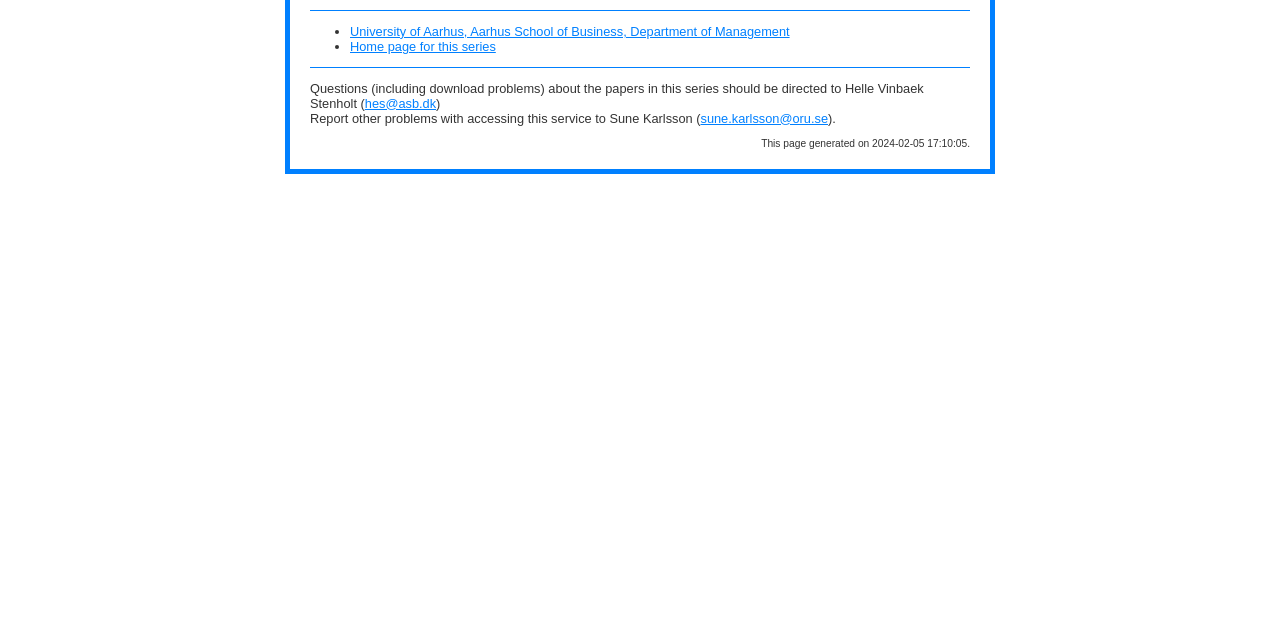Identify the bounding box for the described UI element: "sune.karlsson@oru.se".

[0.547, 0.173, 0.647, 0.196]